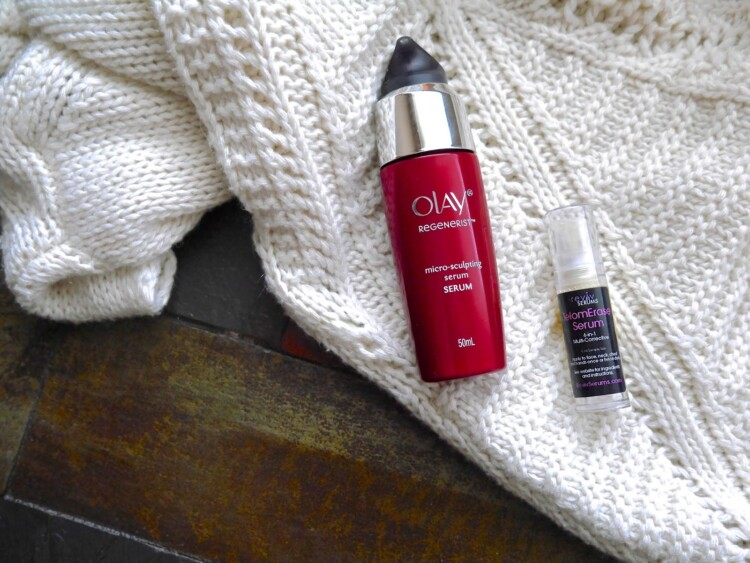Could you please study the image and provide a detailed answer to the question:
What is the material of the background in the image?

The question asks about the material of the background in the image. According to the caption, the image showcases the skincare serums 'artfully arranged on a cozy, textured white knit background'. Therefore, the answer is 'white knit'.